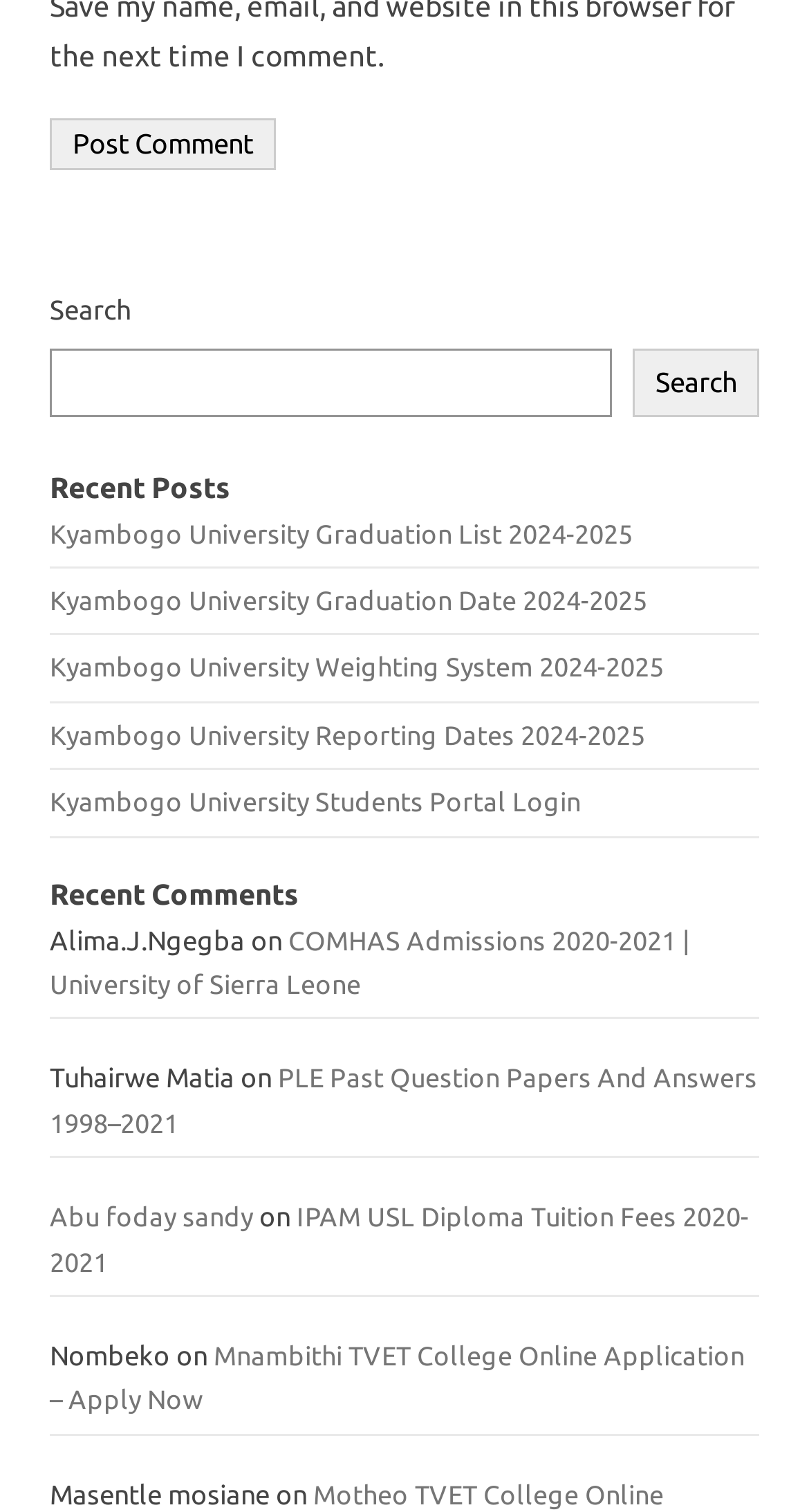Please determine the bounding box coordinates of the area that needs to be clicked to complete this task: 'Check out PLE Past Question Papers And Answers 1998–2021'. The coordinates must be four float numbers between 0 and 1, formatted as [left, top, right, bottom].

[0.062, 0.703, 0.936, 0.752]